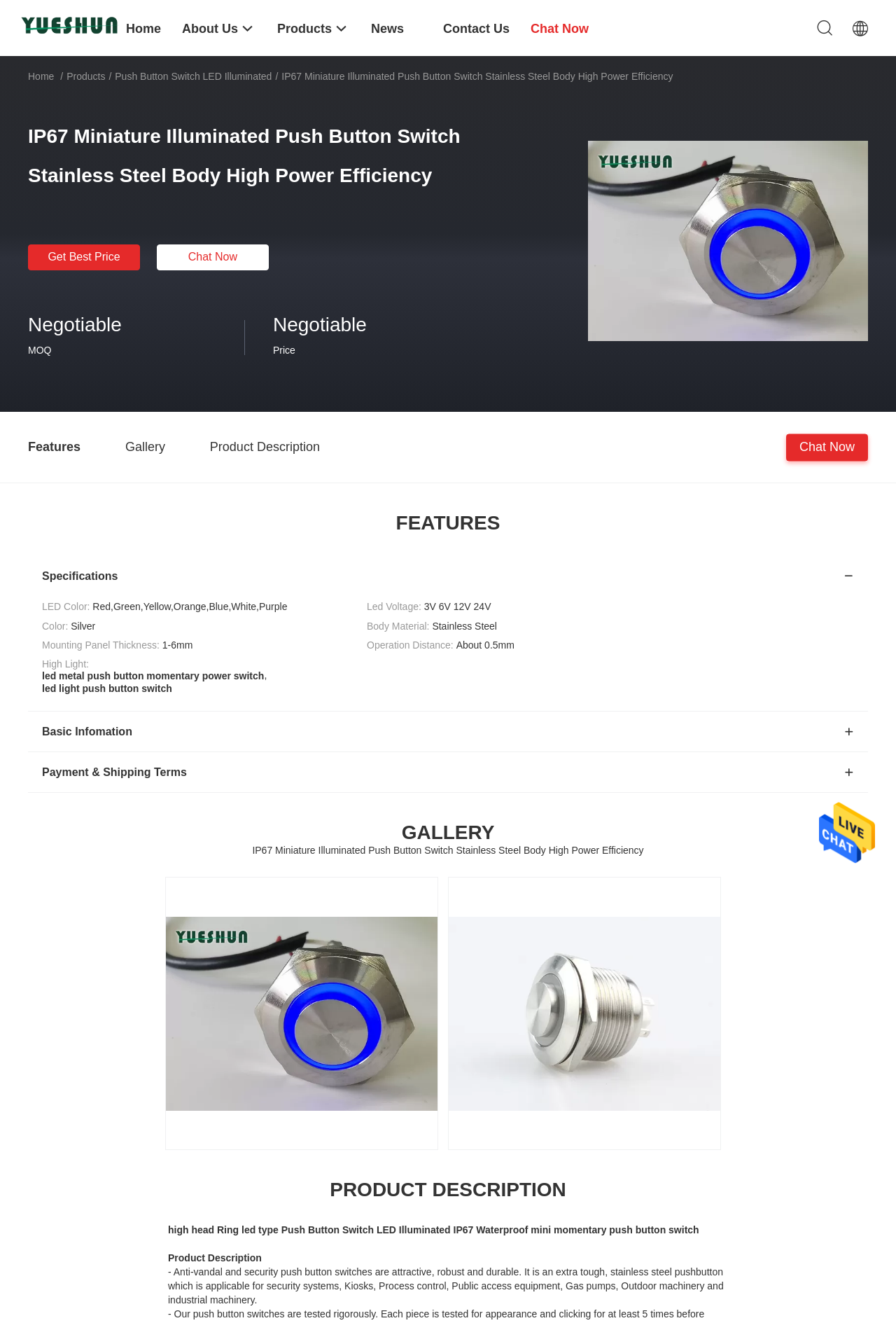Please determine the bounding box coordinates for the element that should be clicked to follow these instructions: "View product description".

[0.314, 0.053, 0.751, 0.062]